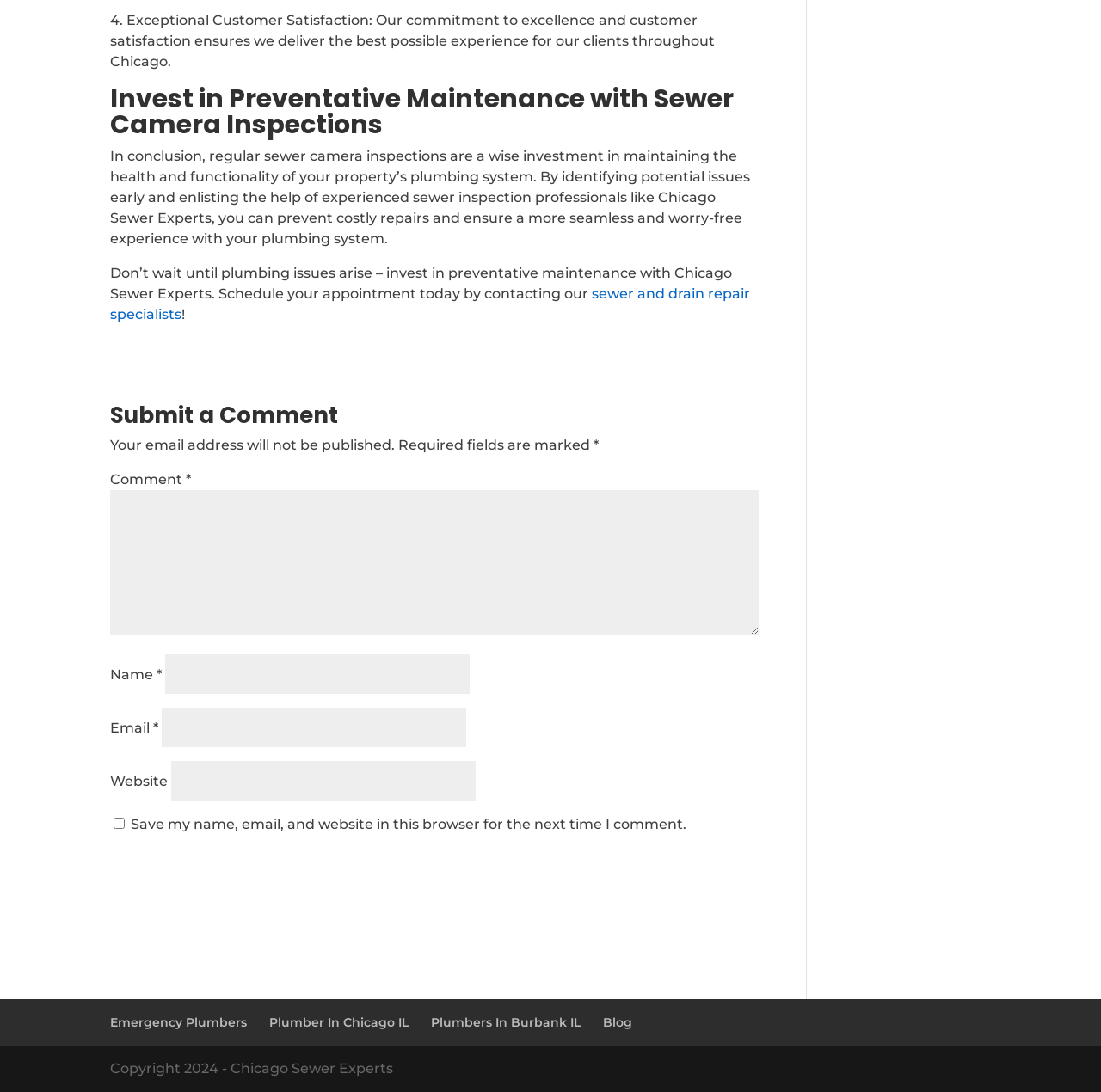Determine the bounding box coordinates of the target area to click to execute the following instruction: "Click the 'sewer and drain repair specialists' link."

[0.1, 0.261, 0.681, 0.295]